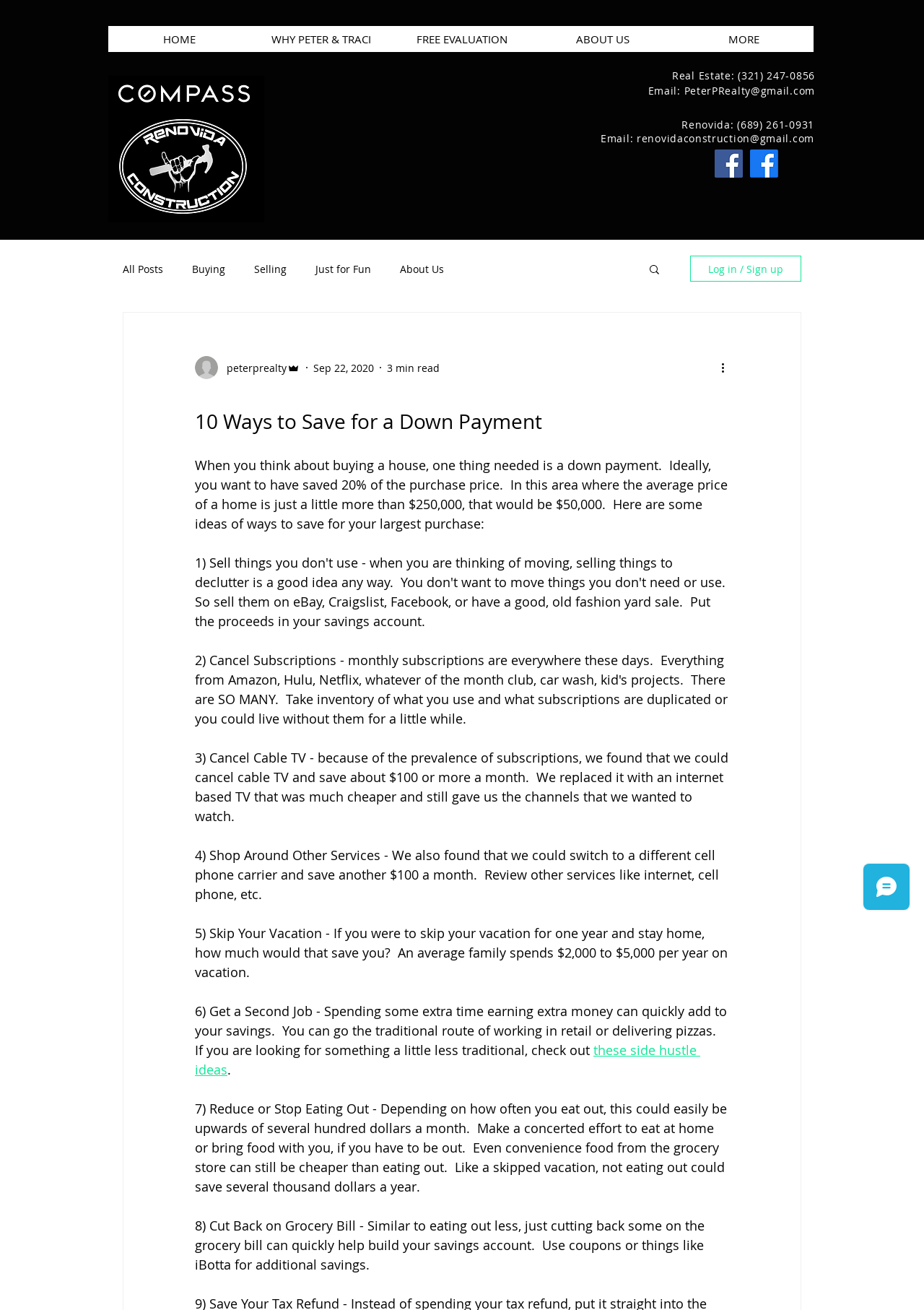Kindly determine the bounding box coordinates for the clickable area to achieve the given instruction: "Log in or sign up".

[0.747, 0.195, 0.867, 0.215]